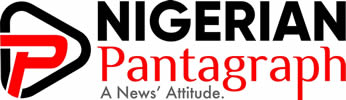What is the shape of the stylized graphic element in the logo?
Based on the image, provide your answer in one word or phrase.

Letter 'P'